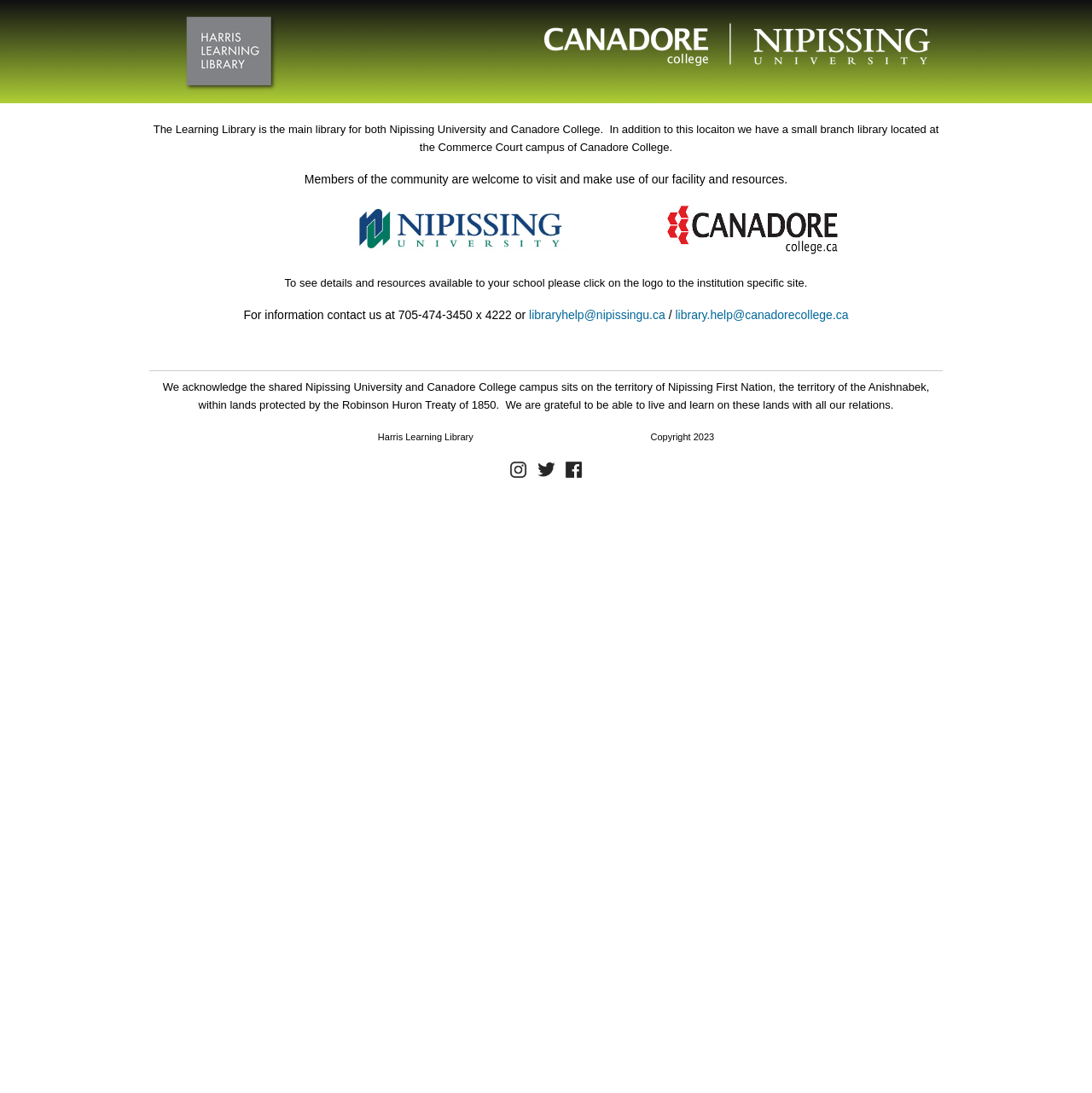Use a single word or phrase to answer the question:
What is the phone number to contact for information?

705-474-3450 x 4222